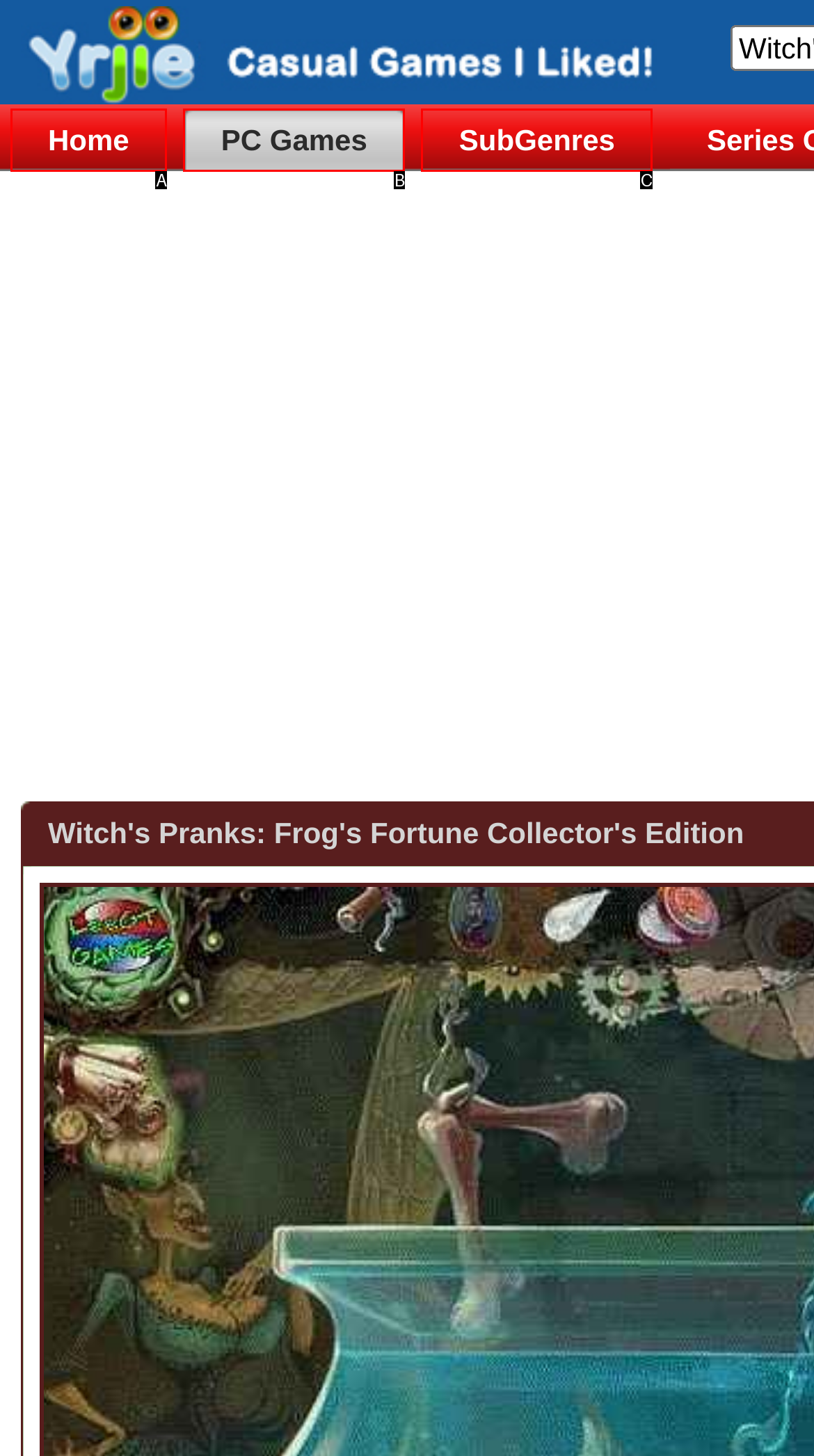Determine which HTML element corresponds to the description: Home. Provide the letter of the correct option.

A